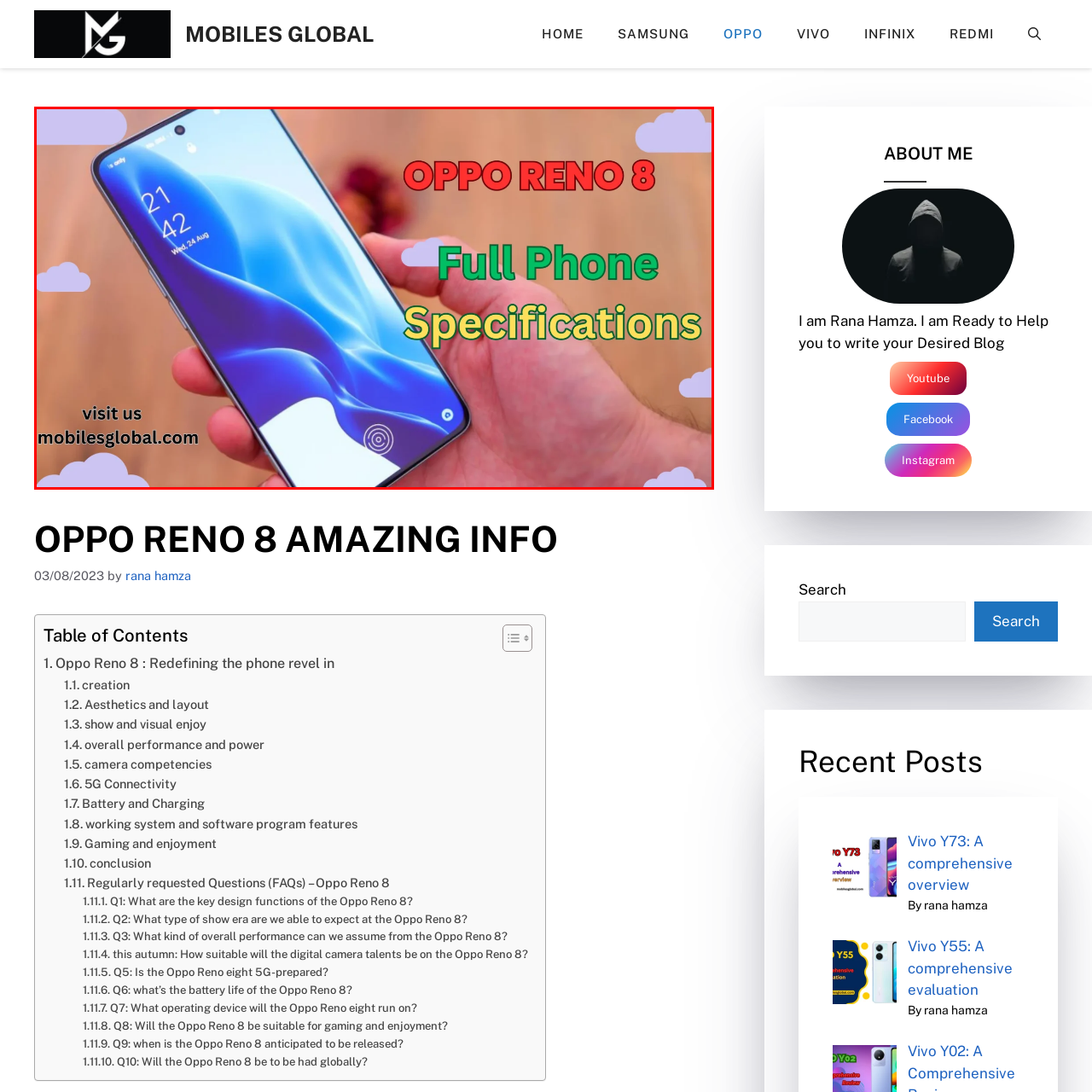What website is encouraged to be visited for more information about the smartphone?
Look at the image enclosed by the red bounding box and give a detailed answer using the visual information available in the image.

The answer can be obtained by reading the text in the lower left corner of the image, which invites viewers to visit the website 'mobilesglobal.com' for more detailed information about the smartphone.